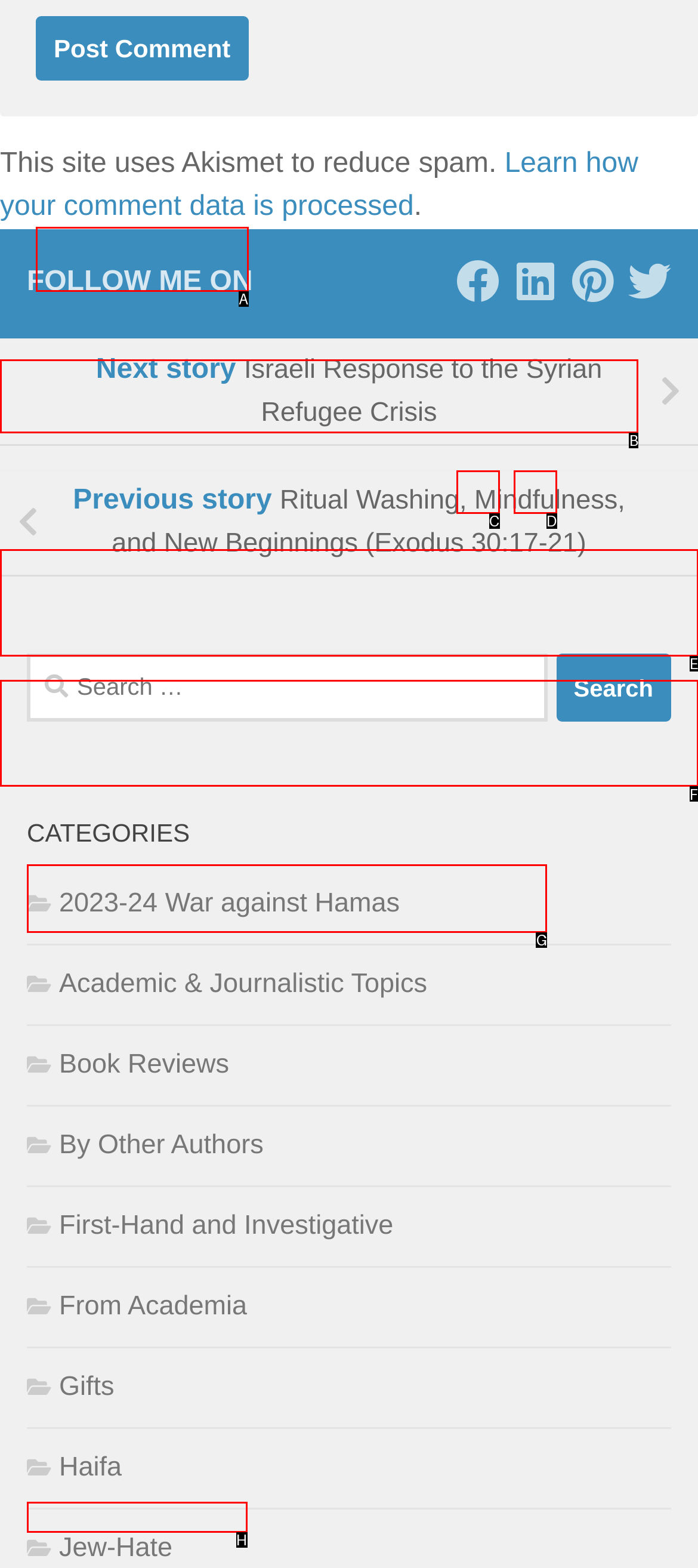Which HTML element among the options matches this description: name="submit" value="Post Comment"? Answer with the letter representing your choice.

A